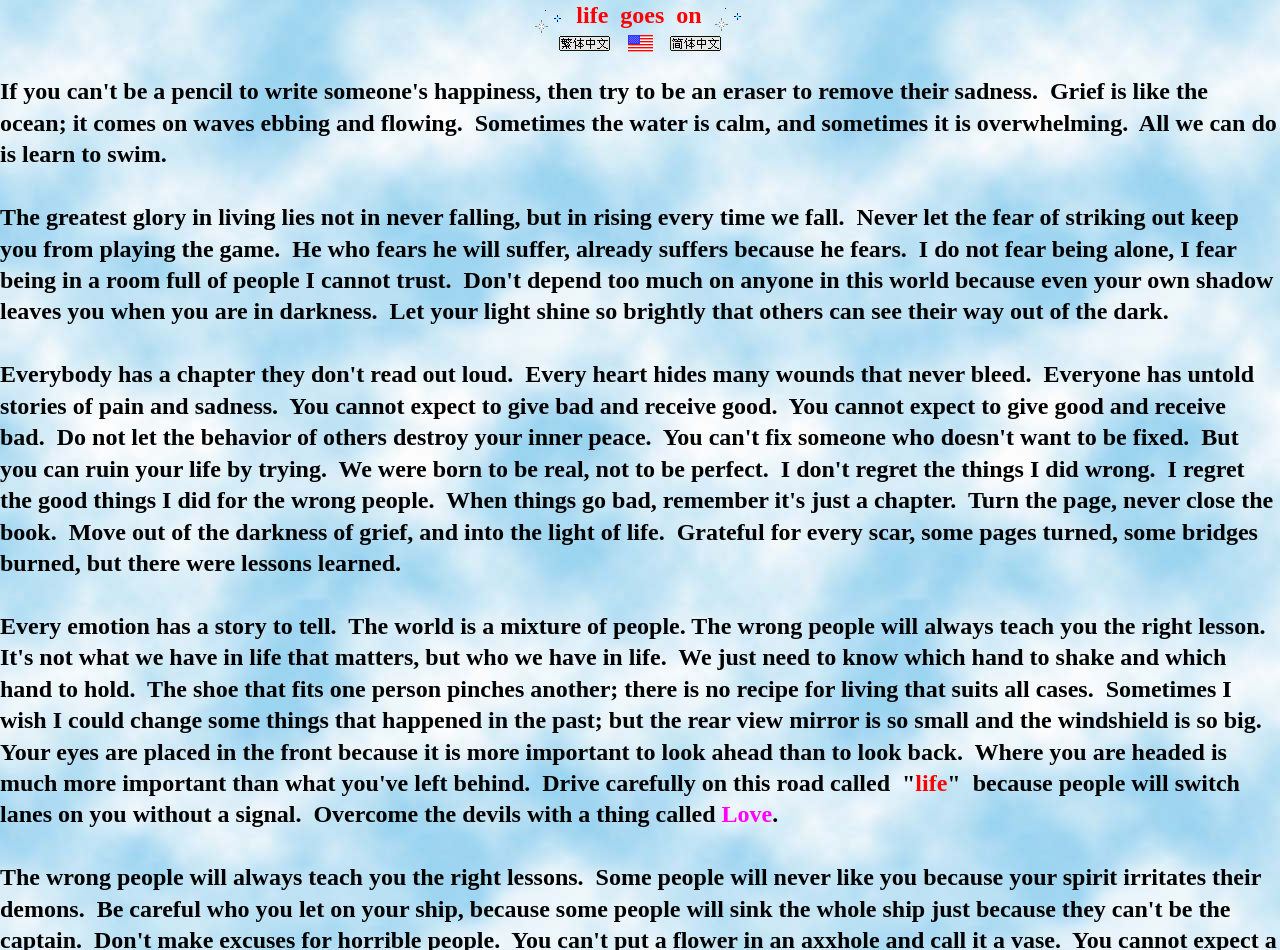Provide a one-word or short-phrase answer to the question:
What is the central message of the quote 'Overcome the devils with a thing called Love'?

Love conquers all